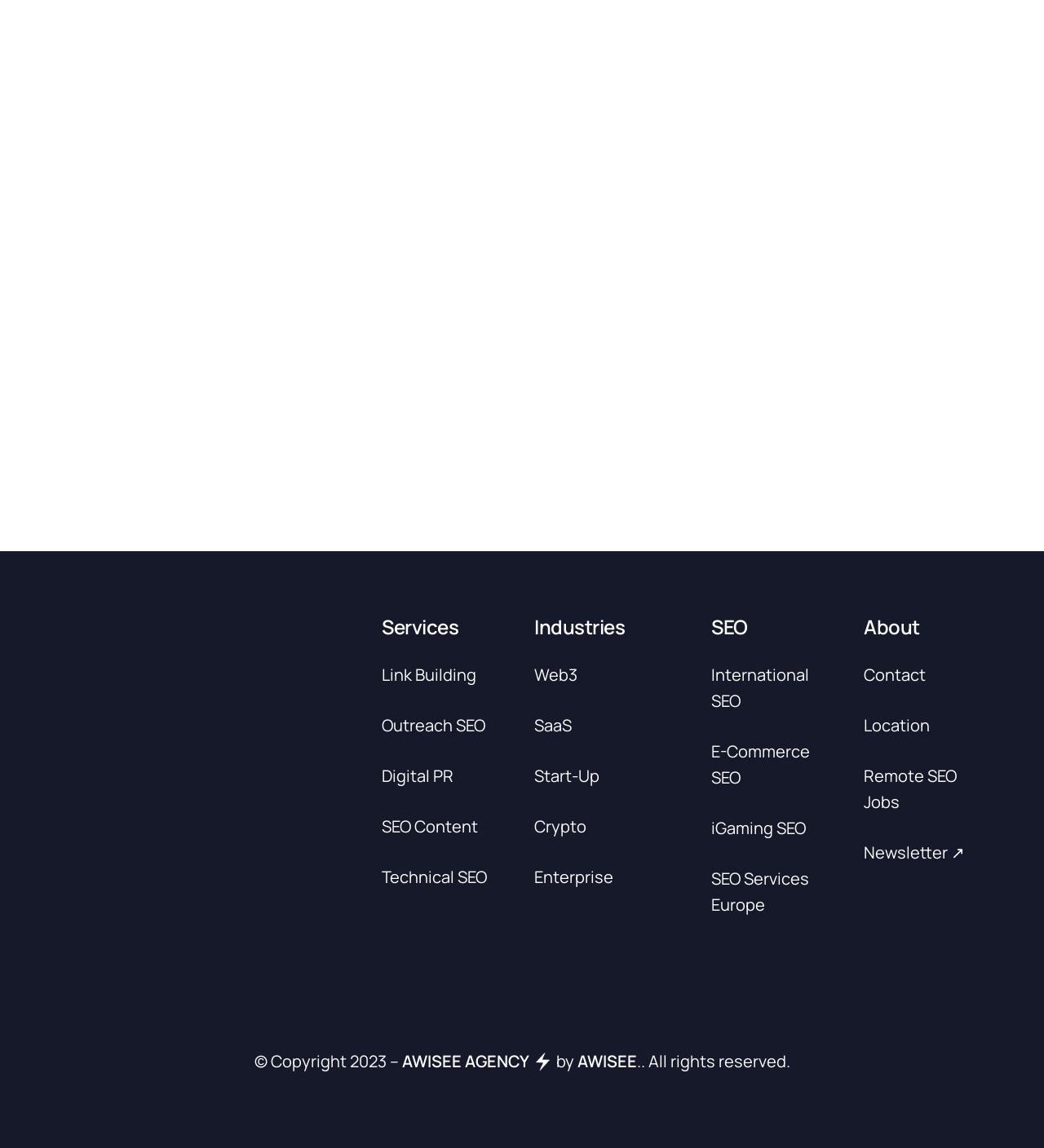Determine the bounding box coordinates for the area that needs to be clicked to fulfill this task: "Click on Services". The coordinates must be given as four float numbers between 0 and 1, i.e., [left, top, right, bottom].

[0.366, 0.537, 0.488, 0.556]